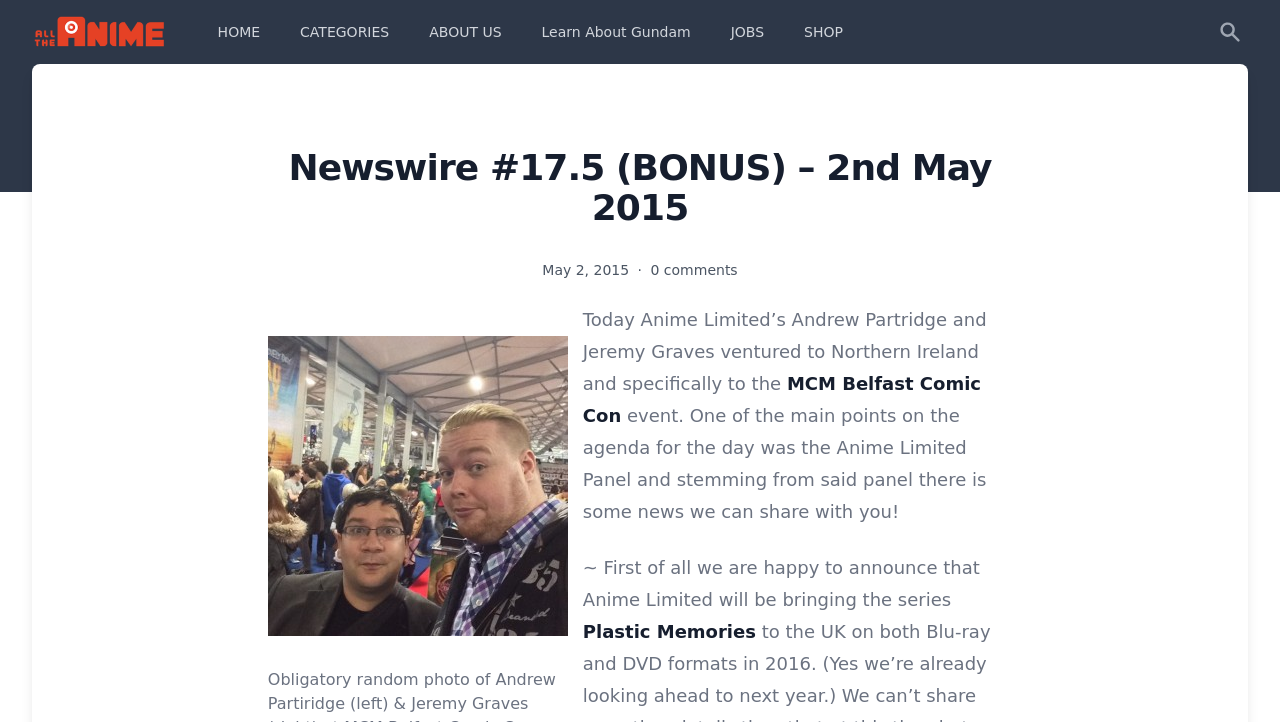Given the element description: "aria-label="Search"", predict the bounding box coordinates of the UI element it refers to, using four float numbers between 0 and 1, i.e., [left, top, right, bottom].

[0.947, 0.019, 0.975, 0.069]